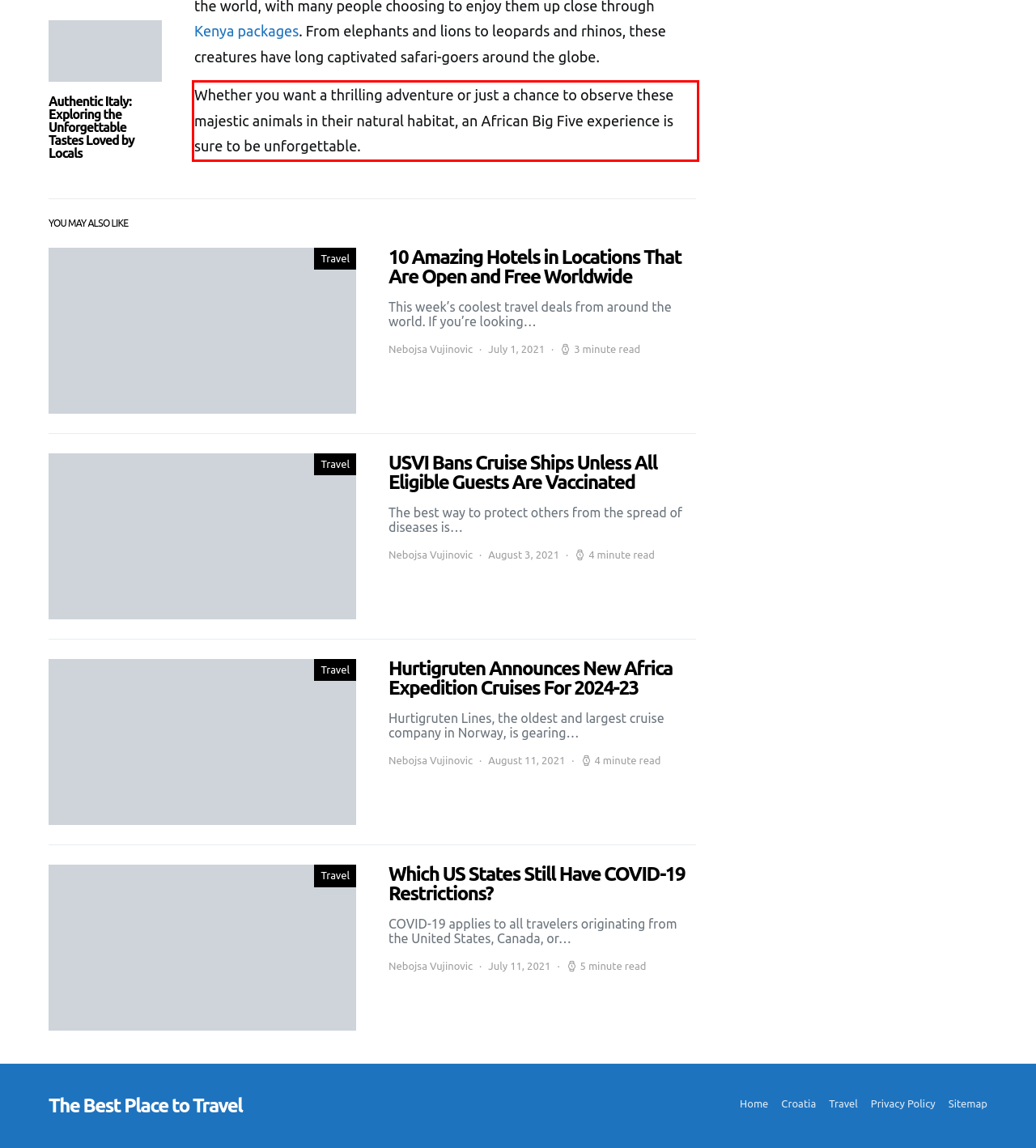Please examine the webpage screenshot and extract the text within the red bounding box using OCR.

Whether you want a thrilling adventure or just a chance to observe these majestic animals in their natural habitat, an African Big Five experience is sure to be unforgettable.